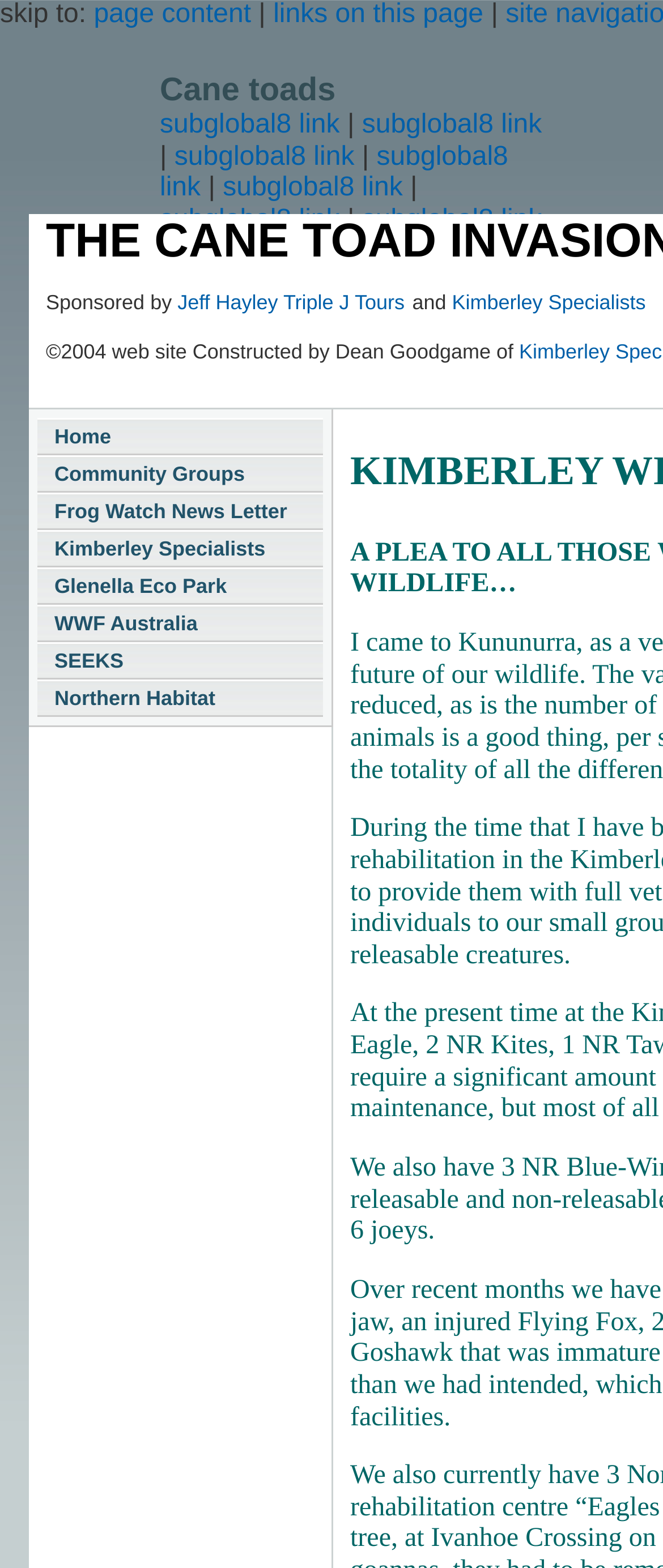Can you find the bounding box coordinates of the area I should click to execute the following instruction: "visit Jeff Hayley Triple J Tours"?

[0.268, 0.185, 0.61, 0.201]